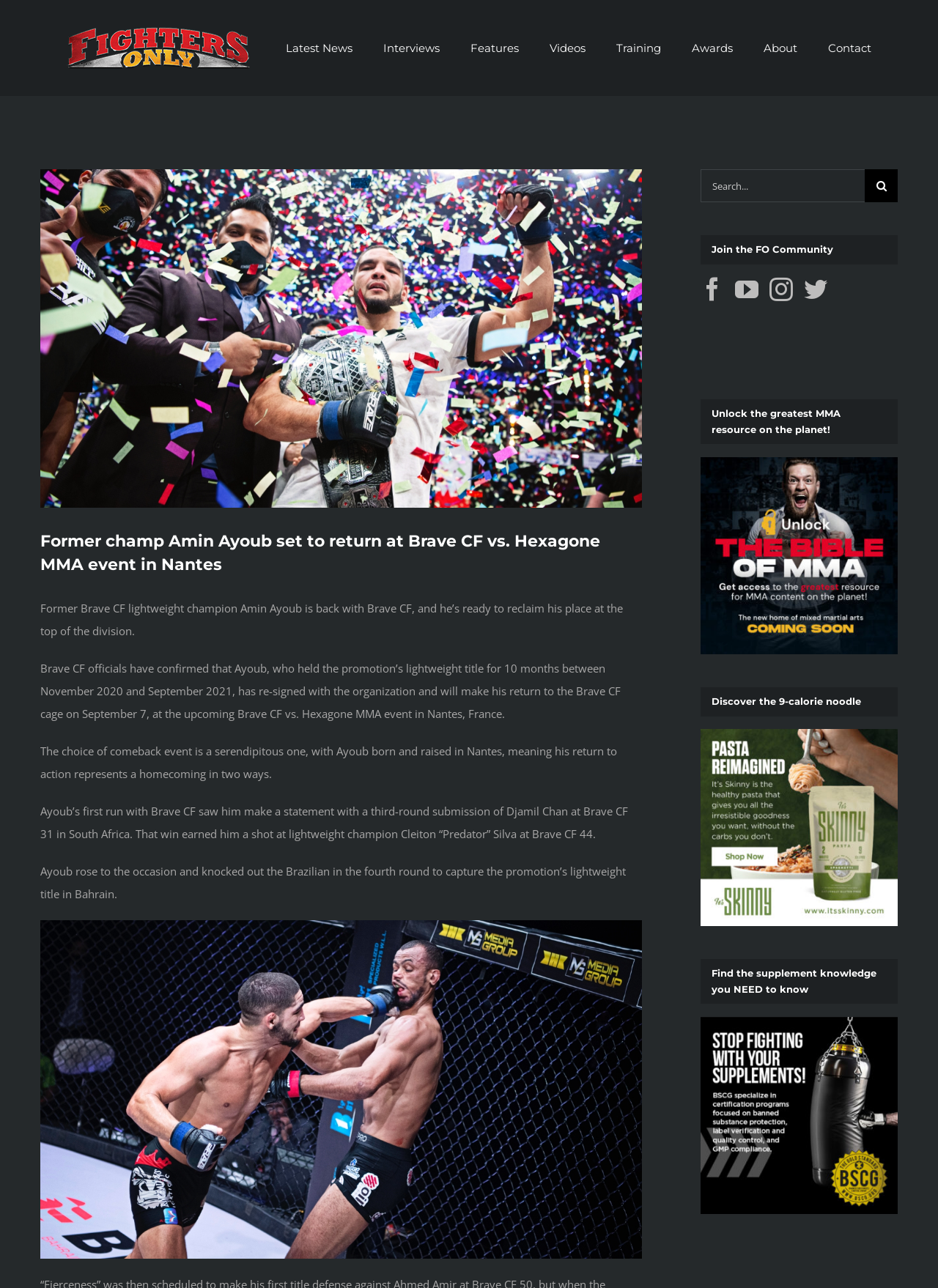Given the element description, predict the bounding box coordinates in the format (top-left x, top-left y, bottom-right x, bottom-right y), using floating point numbers between 0 and 1: Interviews

[0.409, 0.017, 0.469, 0.057]